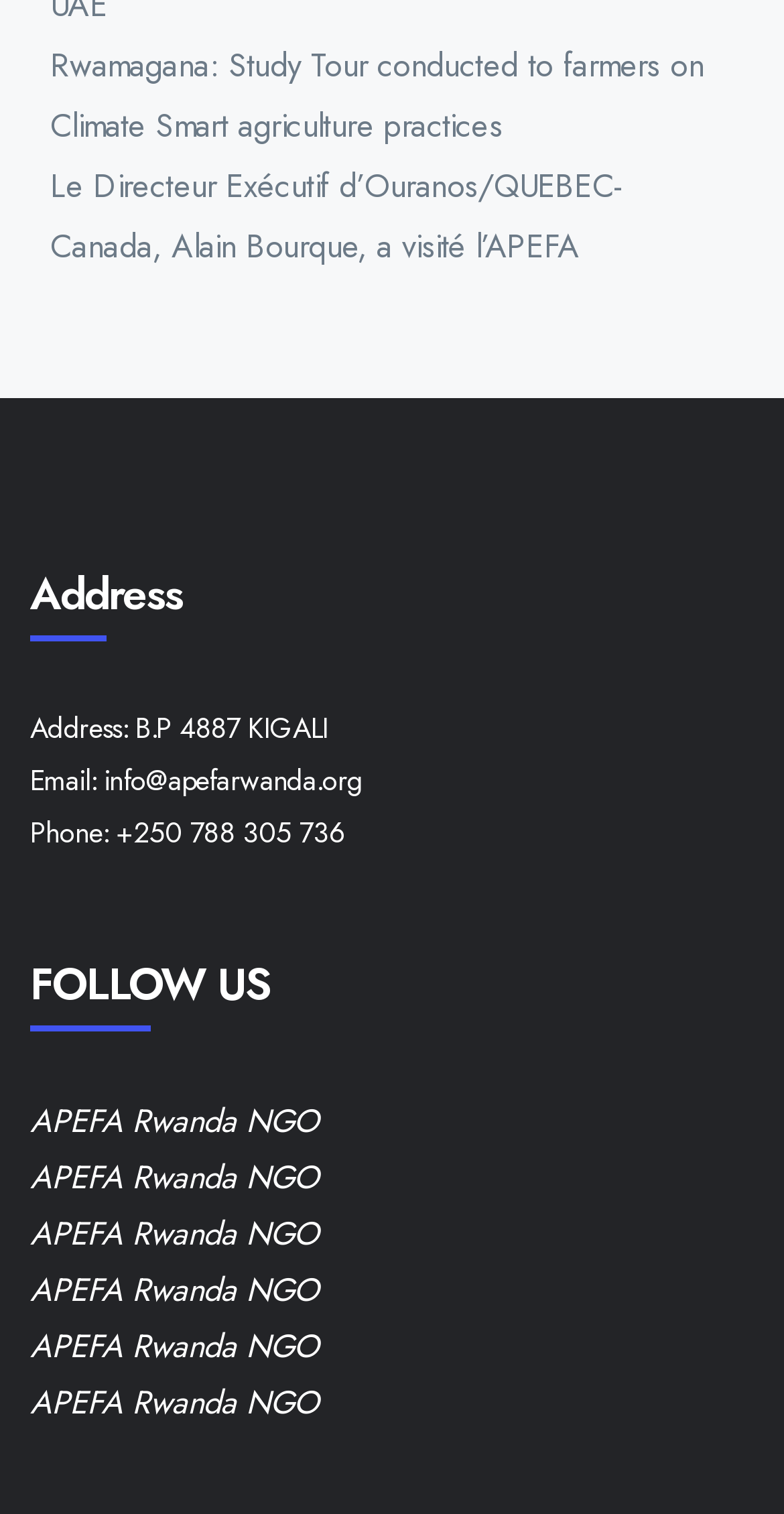Provide a brief response to the question using a single word or phrase: 
How many social media links are available?

6